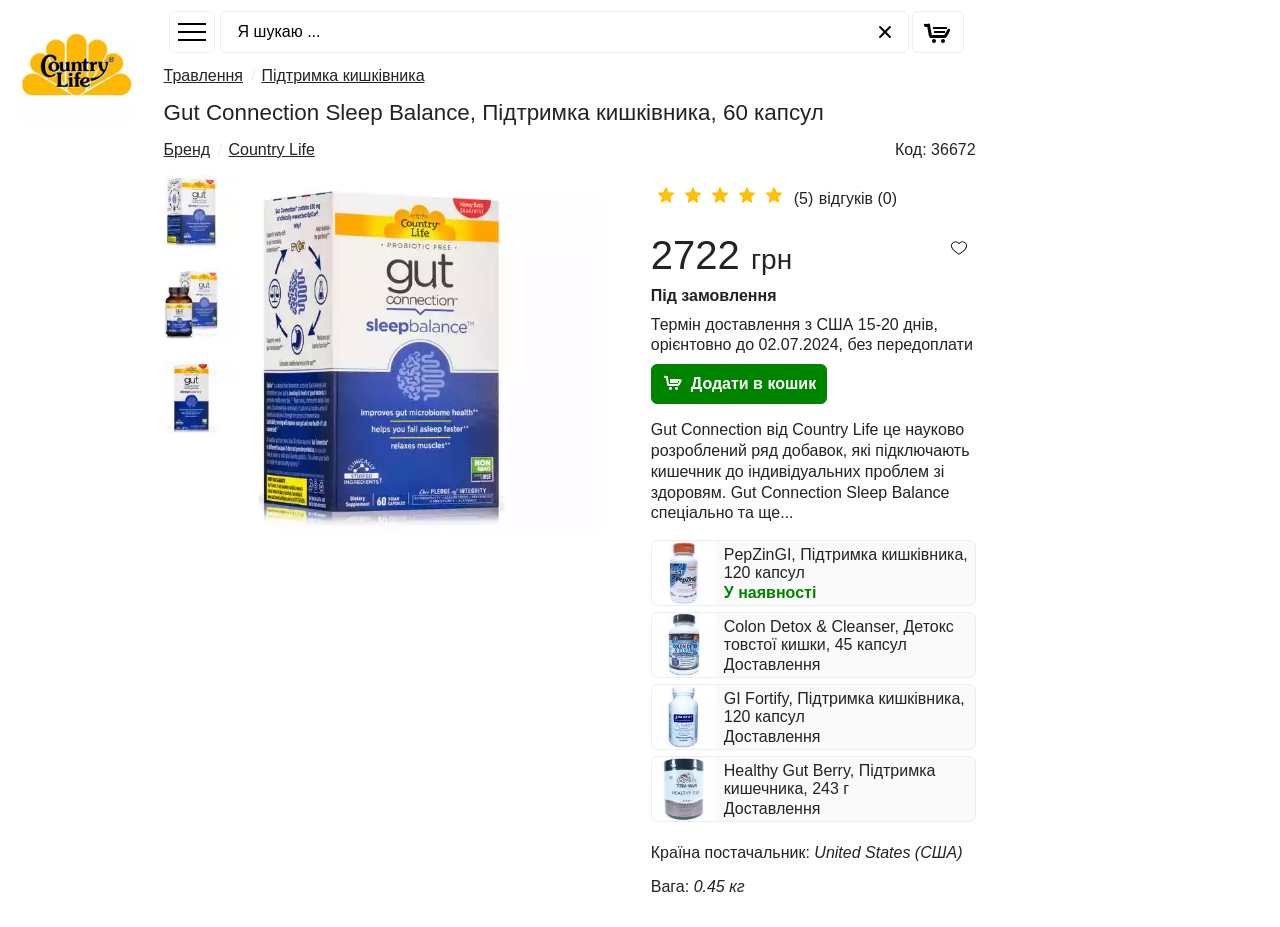Use a single word or phrase to answer the question:
How many days does it take to deliver?

15-20 days